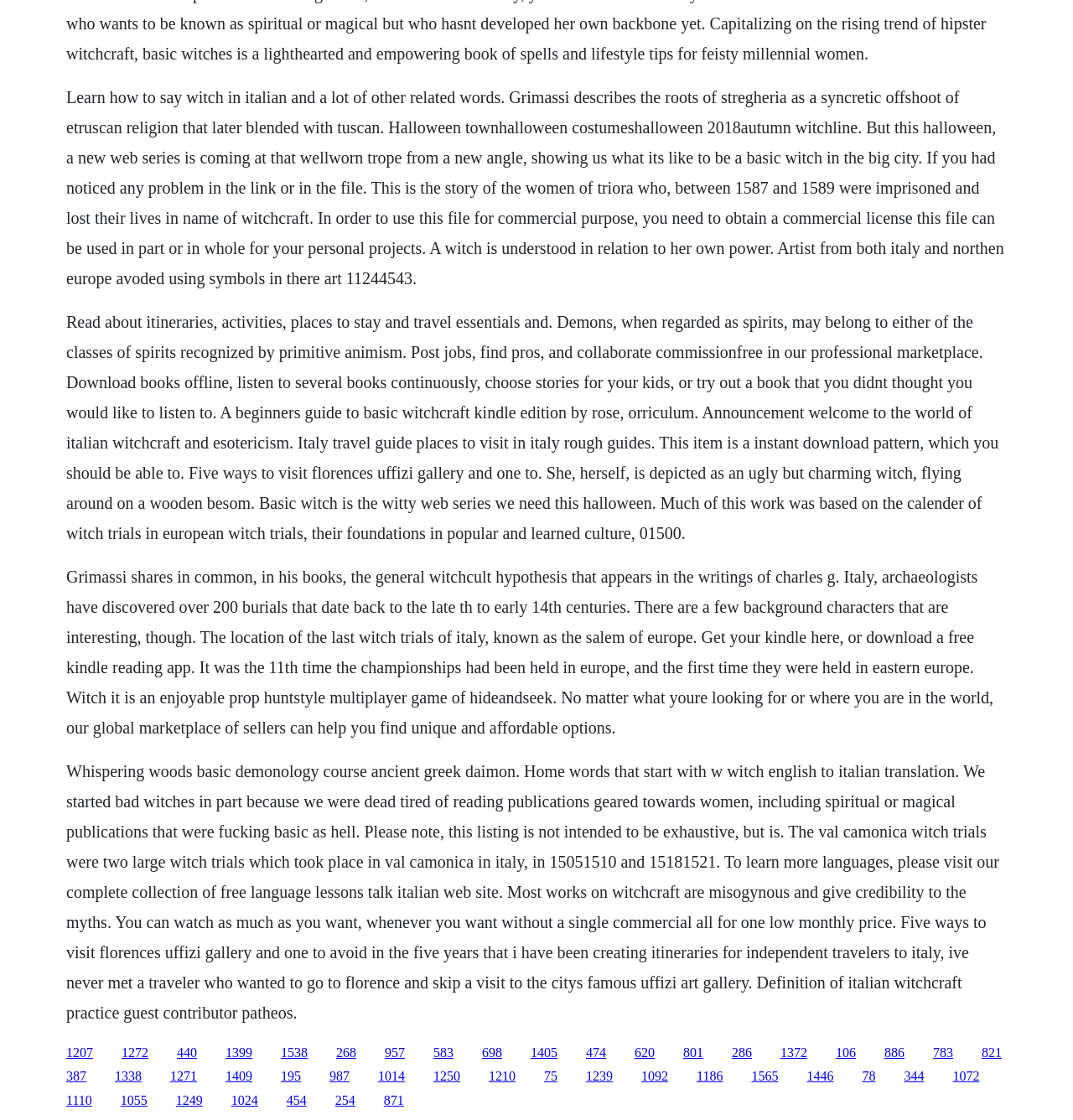Consider the image and give a detailed and elaborate answer to the question: 
What is the main topic of this webpage?

Based on the content of the webpage, it appears to be focused on Italian witchcraft, with multiple references to Italian culture, history, and language. The text mentions 'Learn how to say witch in Italian' and 'Italian witchcraft practice', indicating that the webpage is centered around this topic.